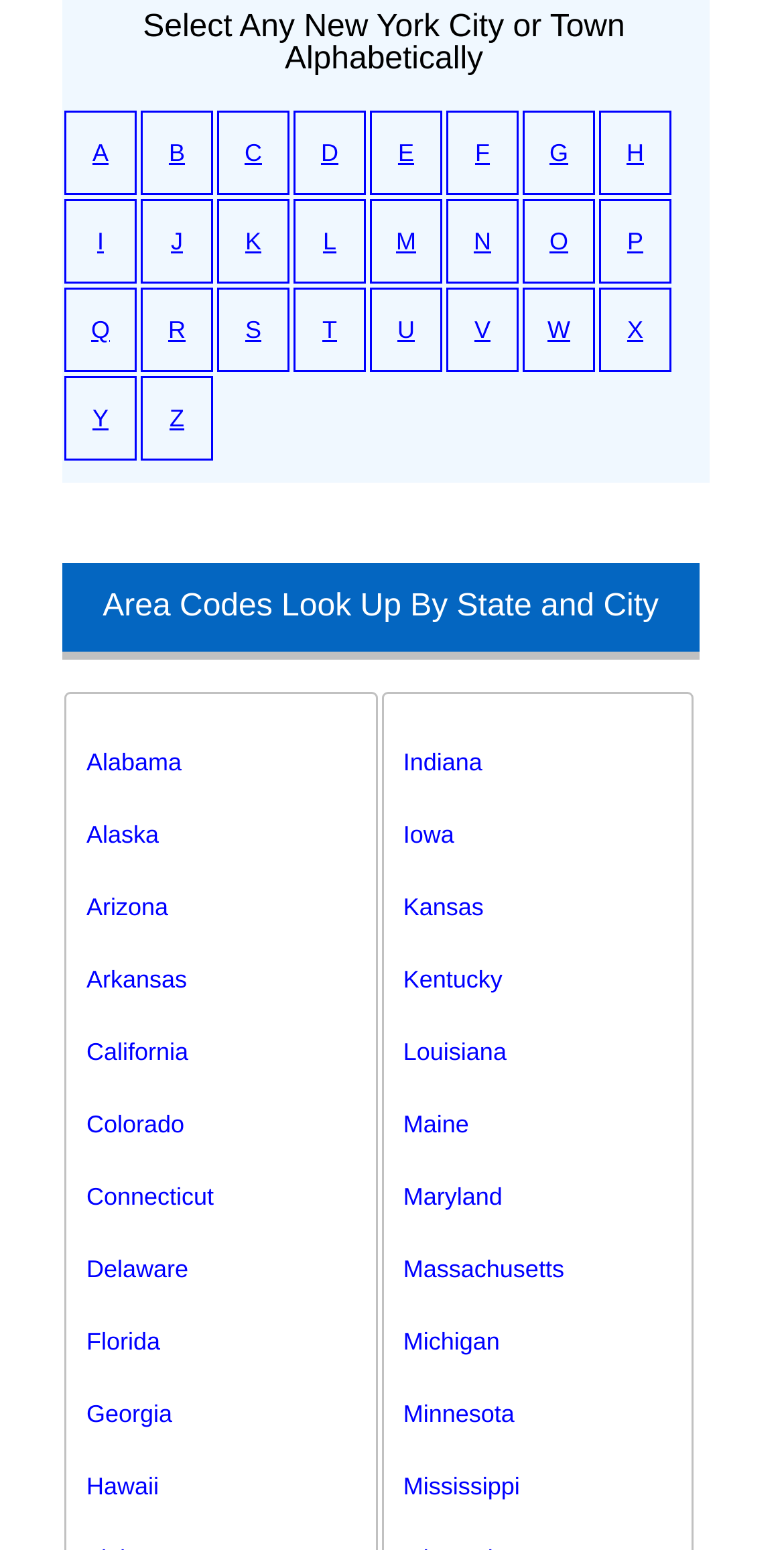How many links are there for New York City or towns?
Please answer the question with a detailed and comprehensive explanation.

I counted the number of links starting from 'A' to 'Z' which are arranged alphabetically, and there are 26 links in total.